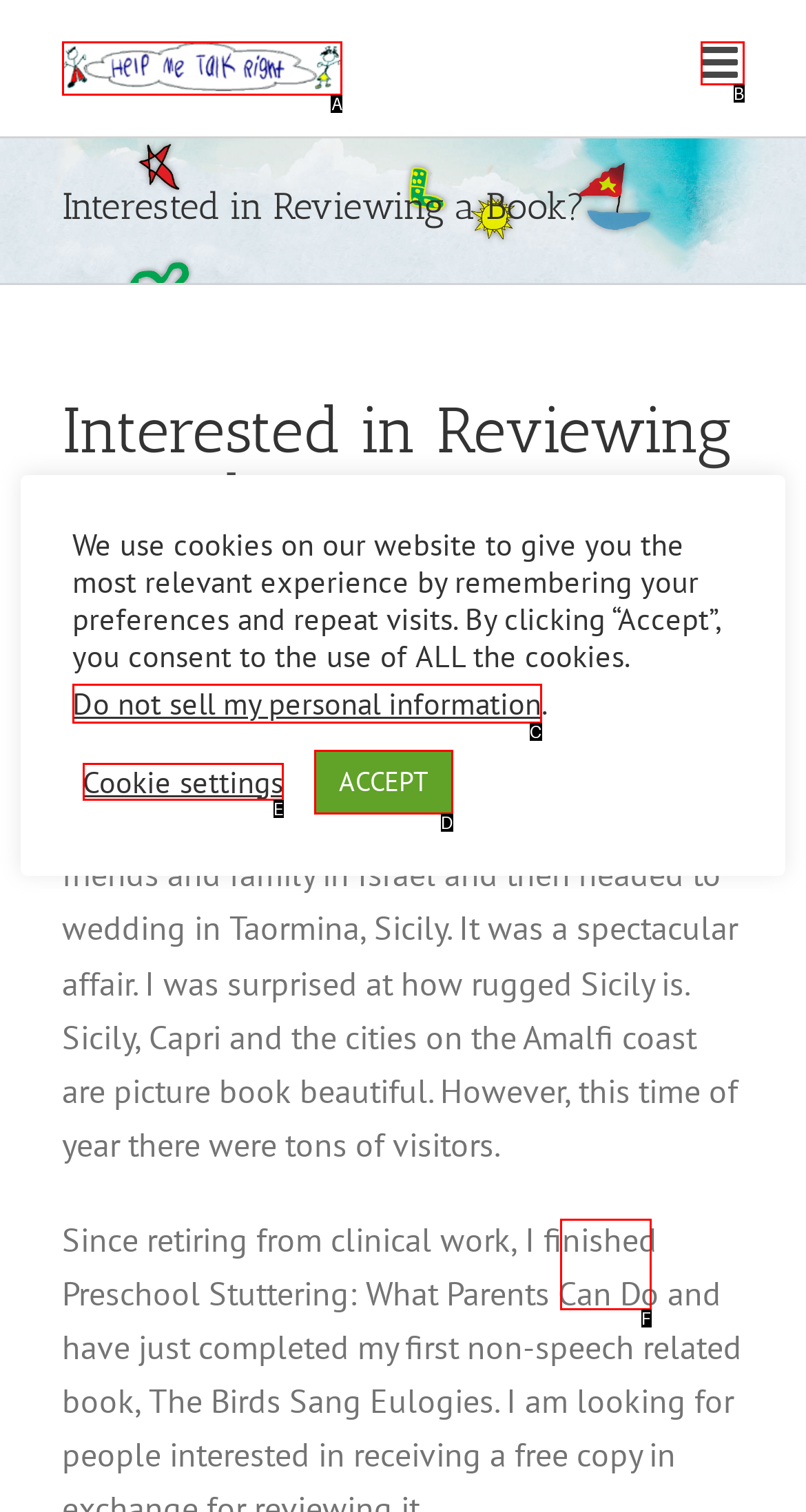Choose the HTML element that best fits the description: aria-label="Close dialogue". Answer with the option's letter directly.

None